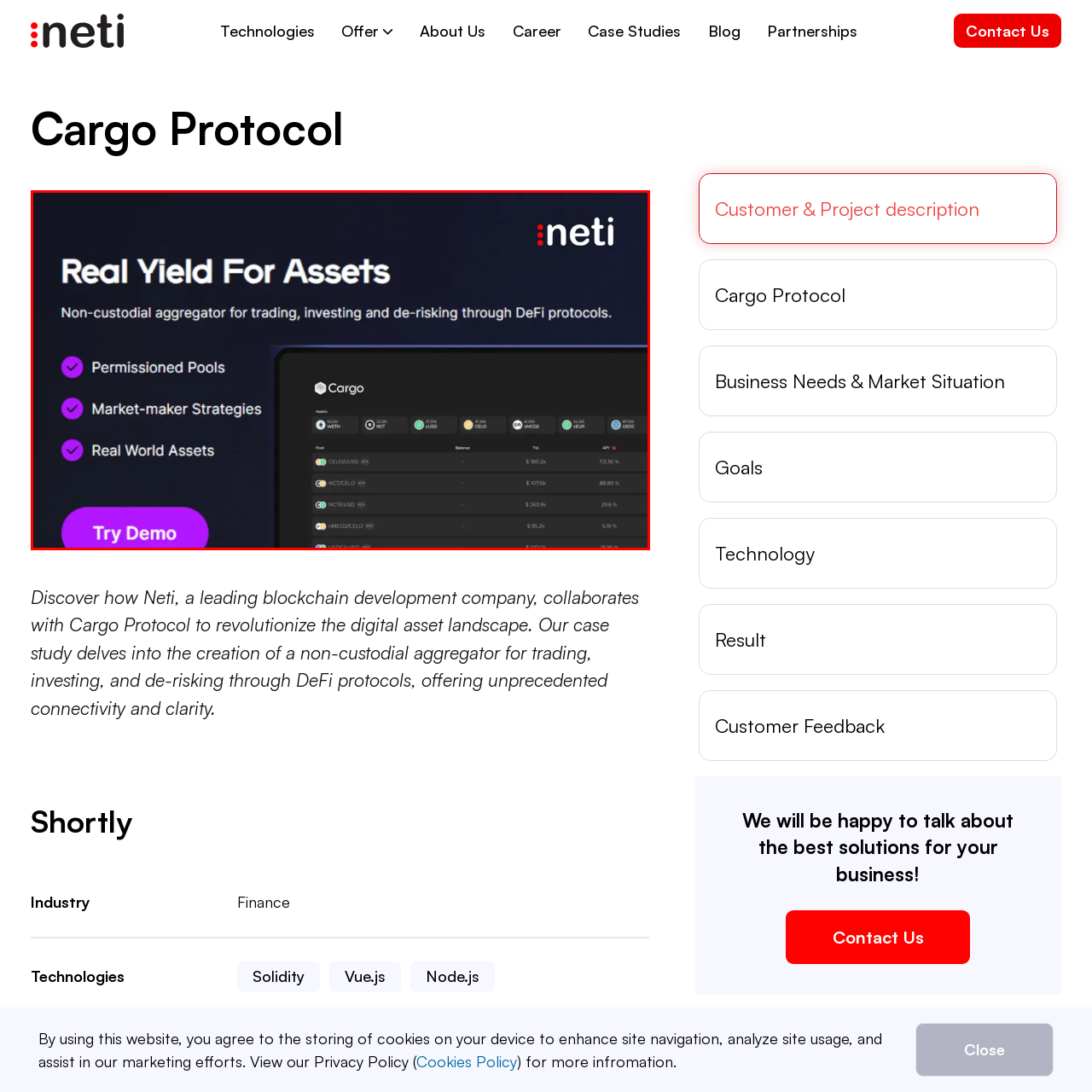Focus on the image within the purple boundary, What is the purpose of the 'Try Demo' button? 
Answer briefly using one word or phrase.

To invite users to explore the platform